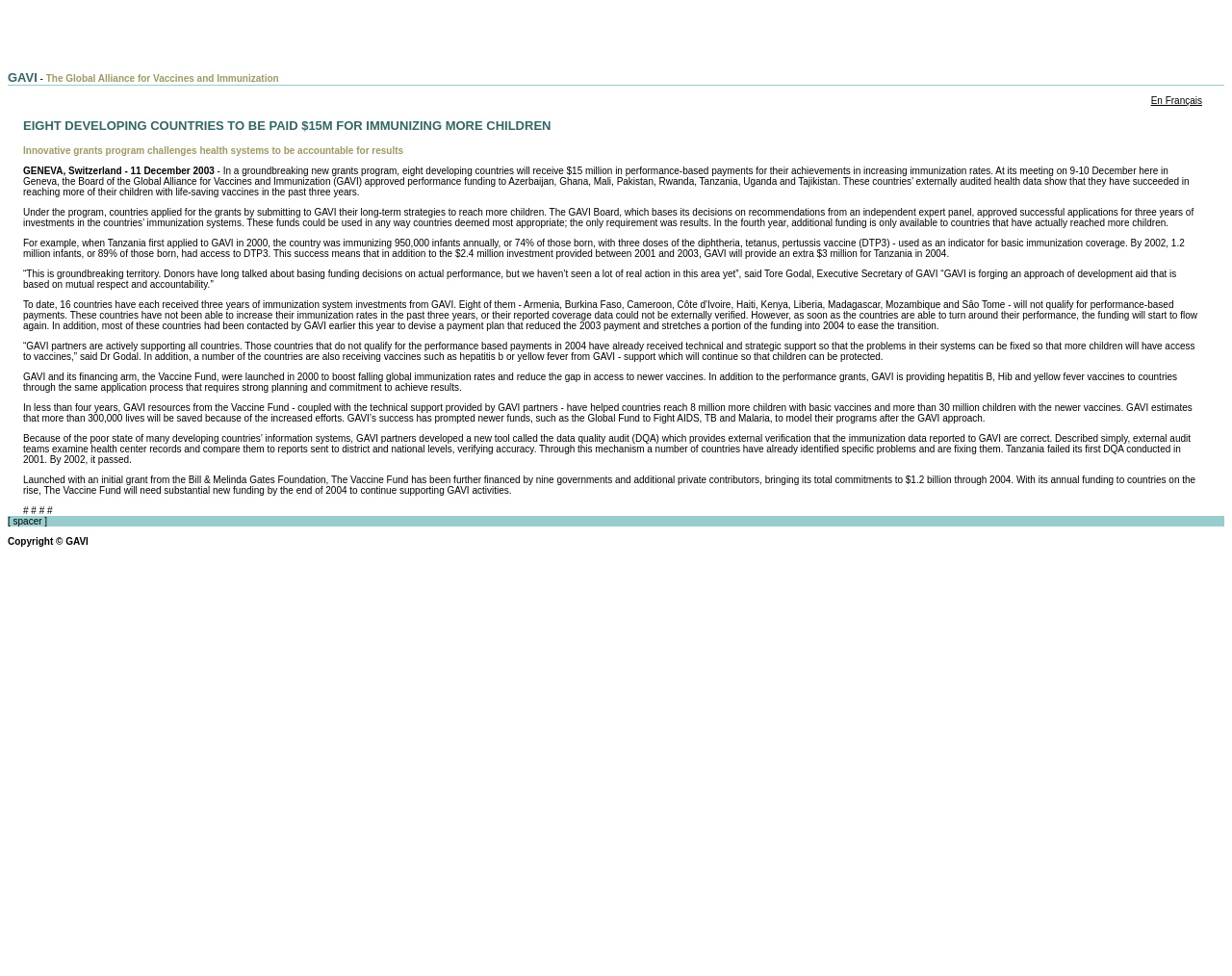How many countries will receive performance-based payments?
Provide a detailed and well-explained answer to the question.

The text in the LayoutTableCell element mentions that 'eight developing countries will receive $15 million in performance-based payments for their achievements in increasing immunization rates'.